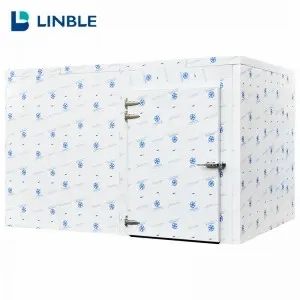Please answer the following question using a single word or phrase: 
What is the primary purpose of the walk-in cooler freezer system?

Storing perishable items